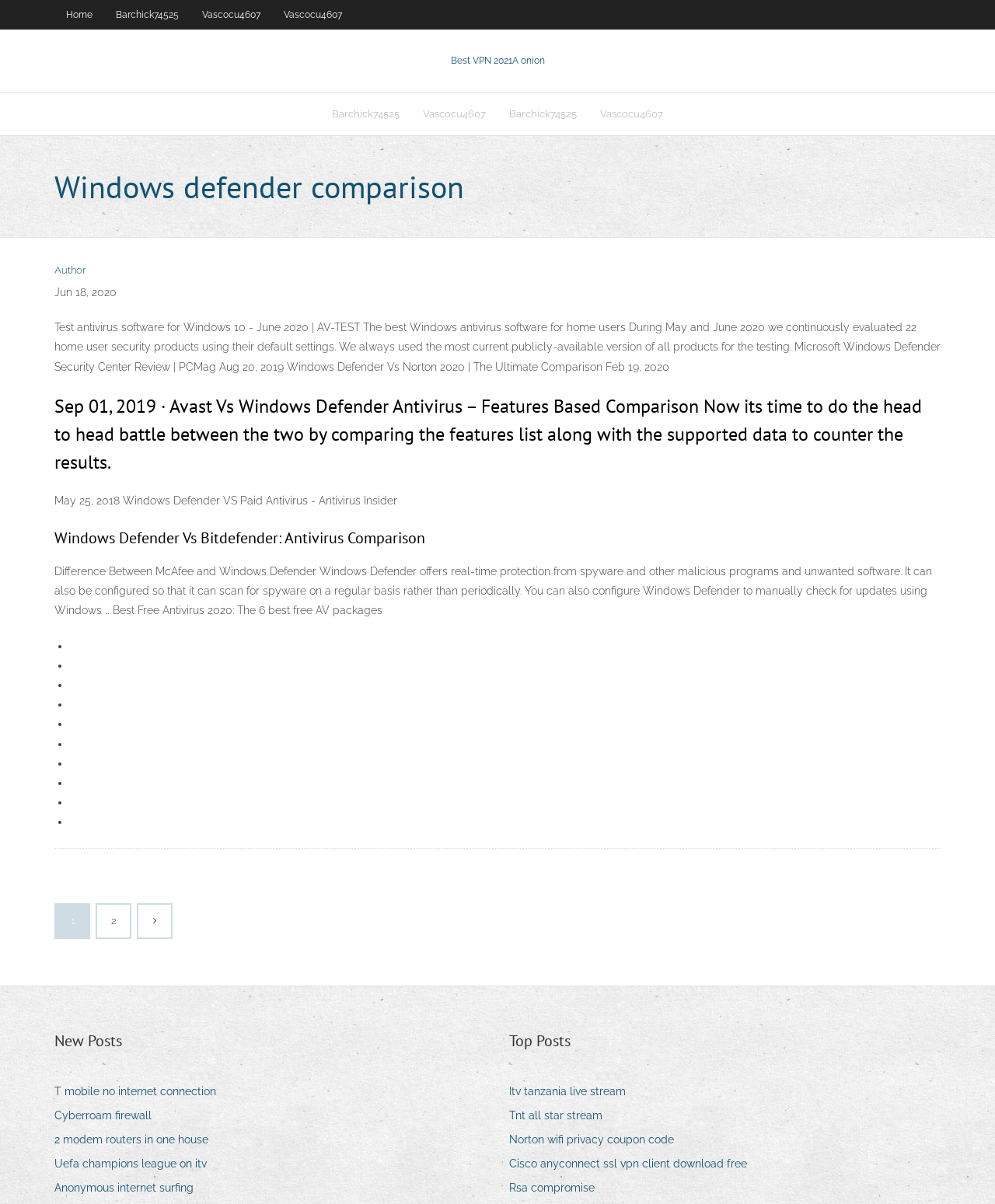What is the name of the antivirus software compared to Windows Defender?
Examine the webpage screenshot and provide an in-depth answer to the question.

I found the name of the antivirus software compared to Windows Defender by looking at the link element with the text 'Windows Defender Vs Norton 2020' which is located in the list of antivirus software comparisons.